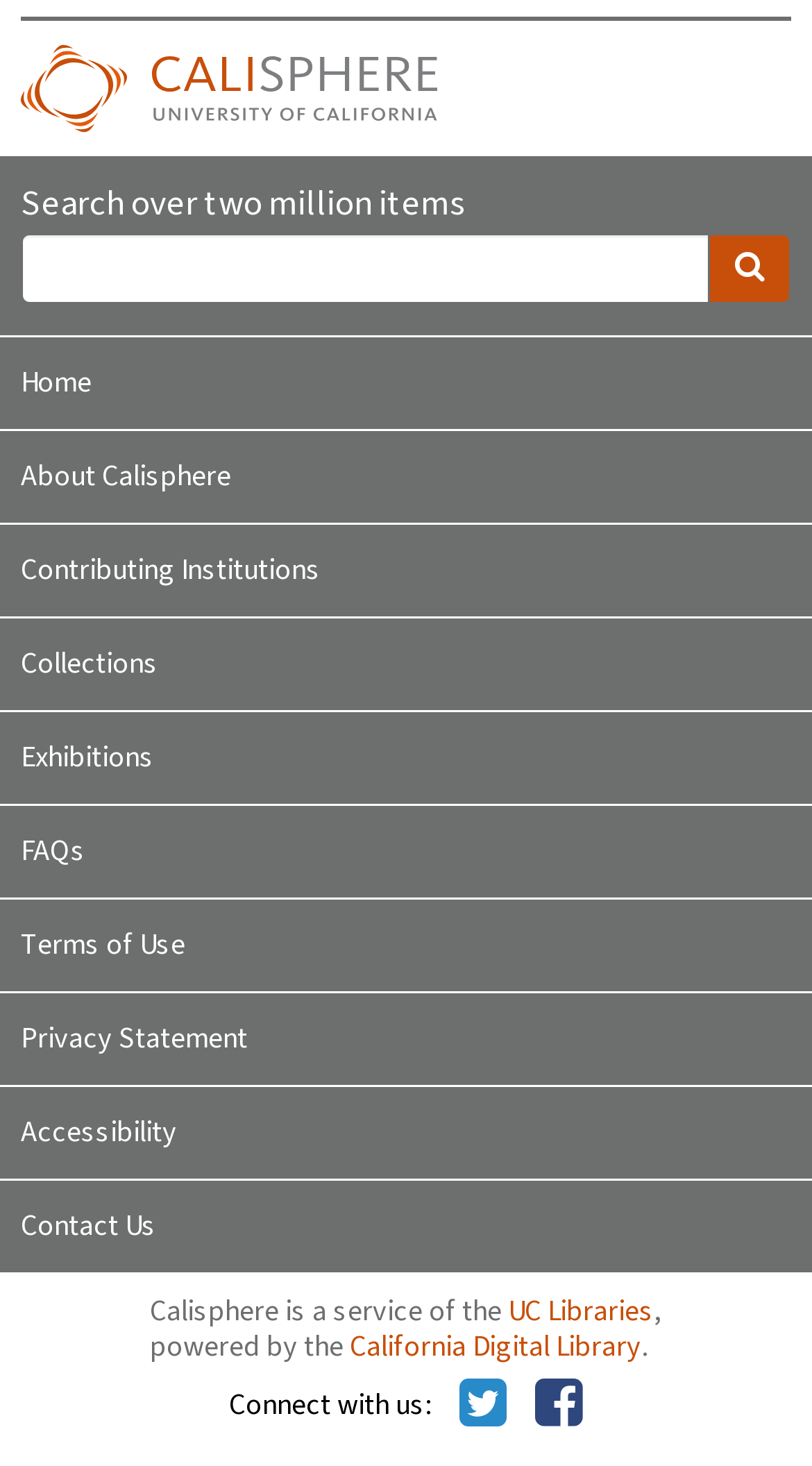How many social media platforms are mentioned?
Refer to the screenshot and respond with a concise word or phrase.

2